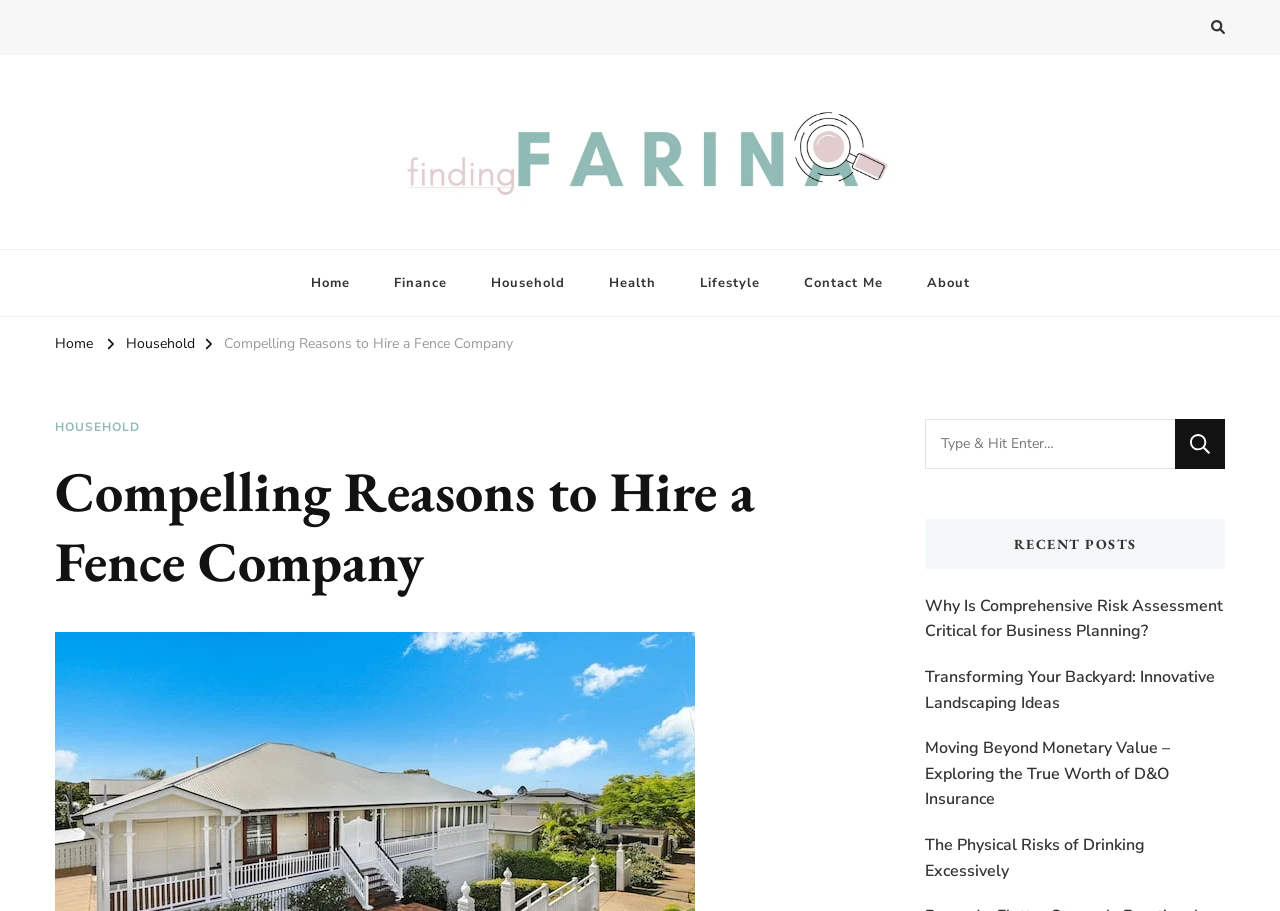Identify the bounding box coordinates of the section that should be clicked to achieve the task described: "Click the 'Contact Us' link".

None